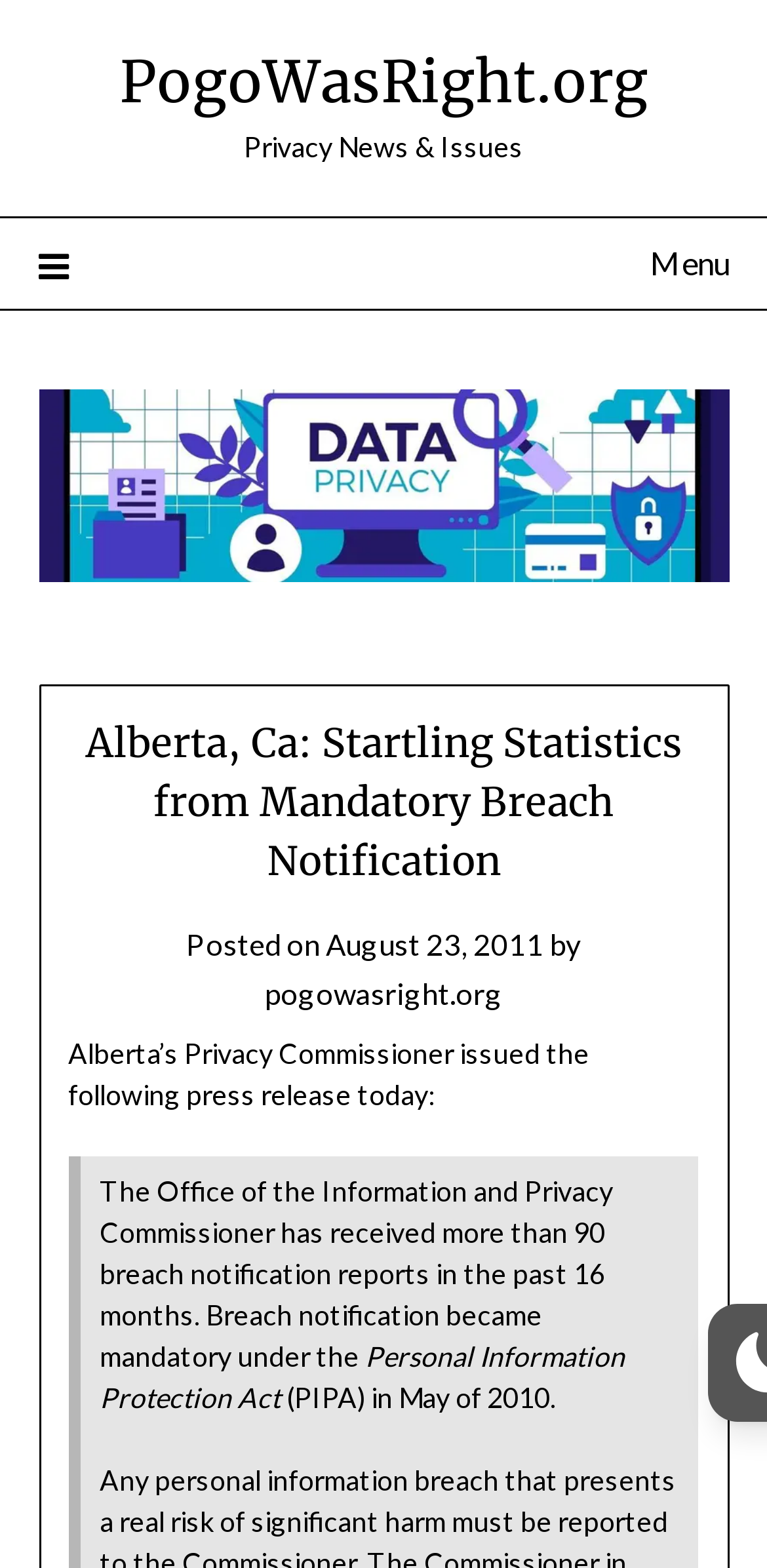Produce a meticulous description of the webpage.

The webpage appears to be a news article or blog post about a press release from Alberta's Privacy Commissioner. At the top of the page, there is a link to "PogoWasRight.org" and a static text element reading "Privacy News & Issues". A menu icon is located to the left of these elements. Below this, there is a large image with the same name as the link, "PogoWasRight.org".

The main content of the page is a header section with a heading that reads "Alberta, Ca: Startling Statistics from Mandatory Breach Notification". Below this, there is a line of text that includes the date "August 23, 2011" and a link to the author's name, "pogowasright.org". 

The main article text begins with a paragraph that reads "Alberta’s Privacy Commissioner issued the following press release today:" followed by a longer paragraph that discusses the content of the press release, including the number of breach notification reports received by the Office of the Information and Privacy Commissioner. The text also mentions the Personal Information Protection Act (PIPA) and its implementation in May 2010.